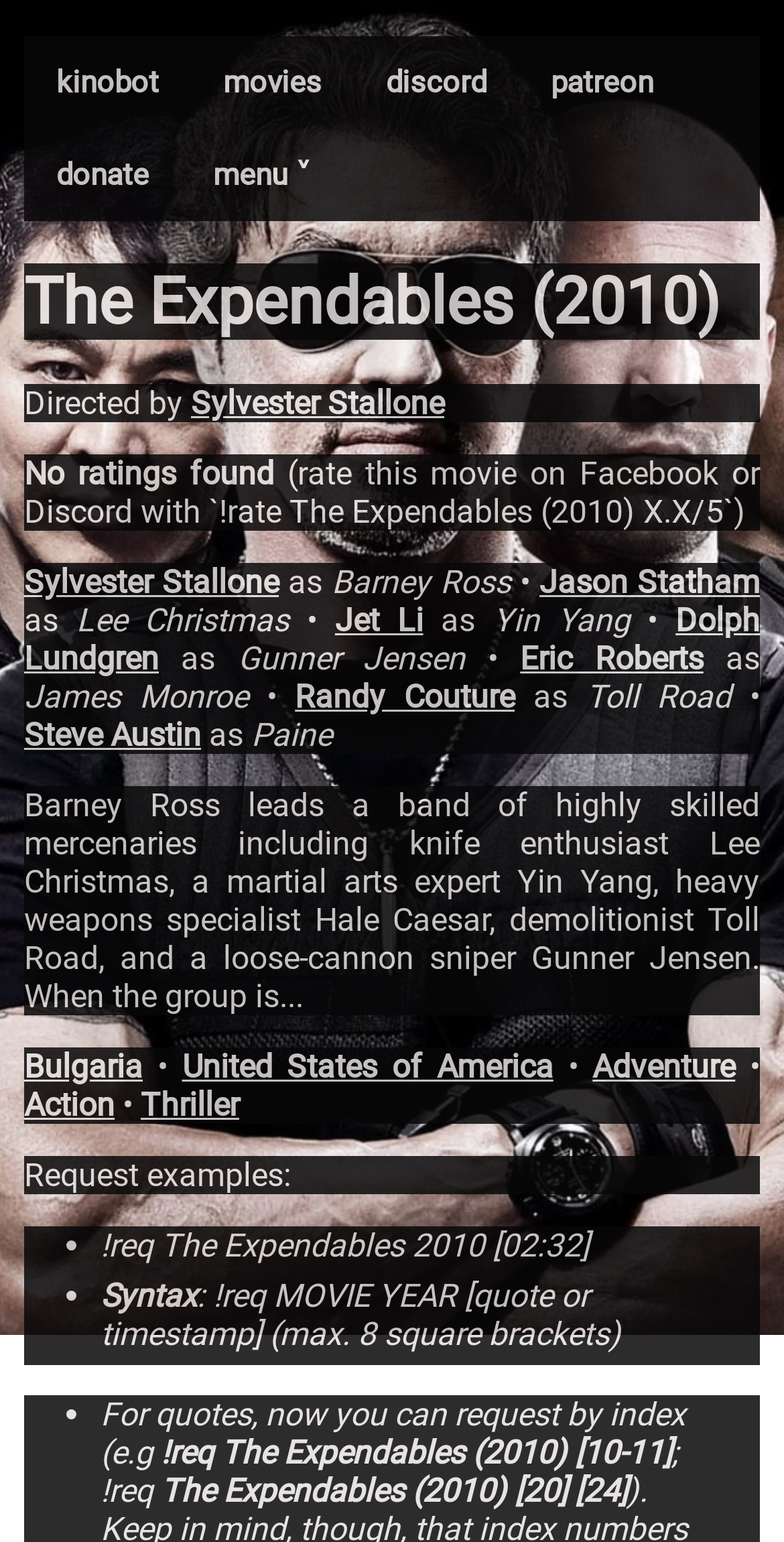Please identify the bounding box coordinates of the element I need to click to follow this instruction: "View the details of Sylvester Stallone".

[0.244, 0.249, 0.567, 0.274]